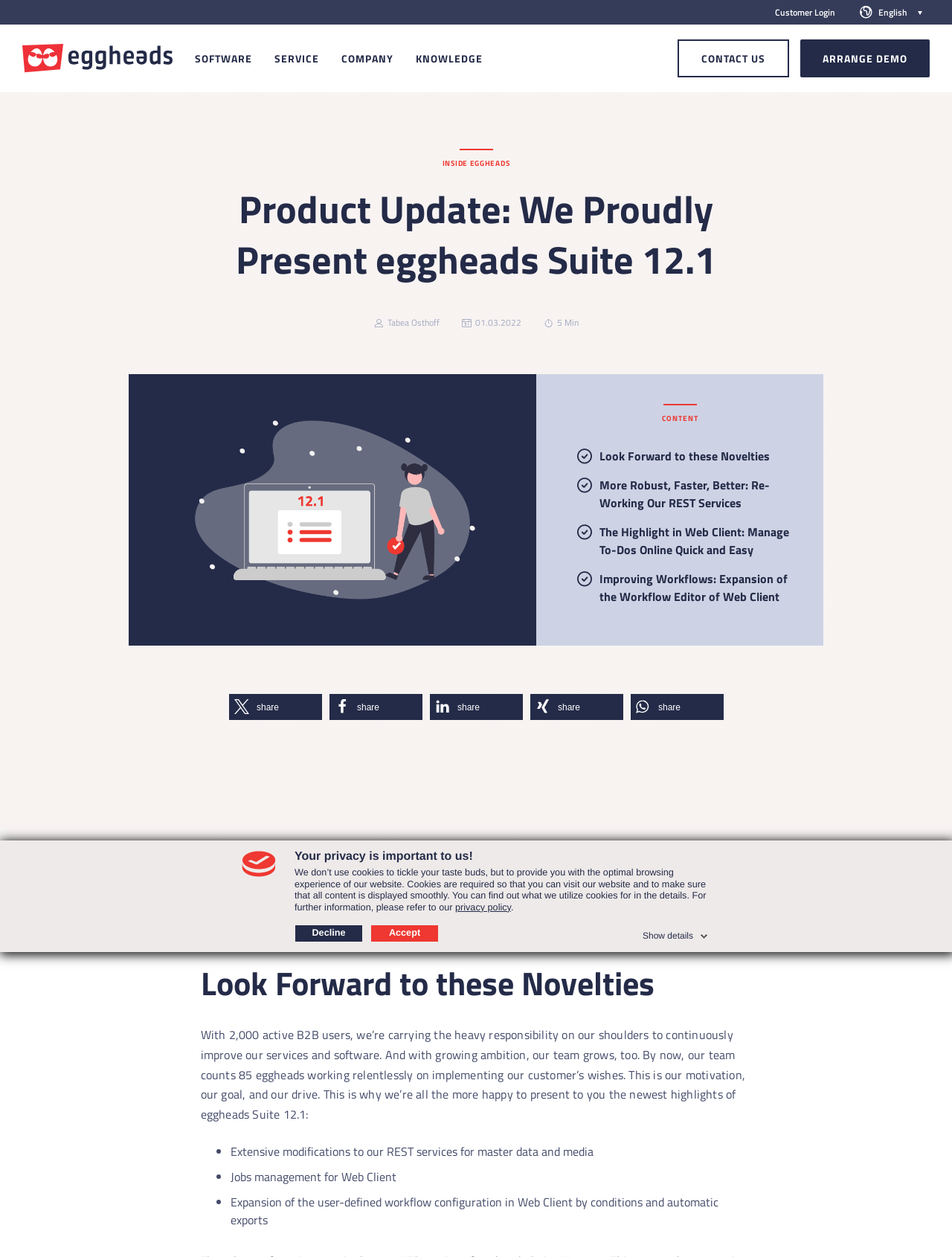Specify the bounding box coordinates of the element's area that should be clicked to execute the given instruction: "Click the 'Customer Login' link". The coordinates should be four float numbers between 0 and 1, i.e., [left, top, right, bottom].

[0.814, 0.004, 0.877, 0.015]